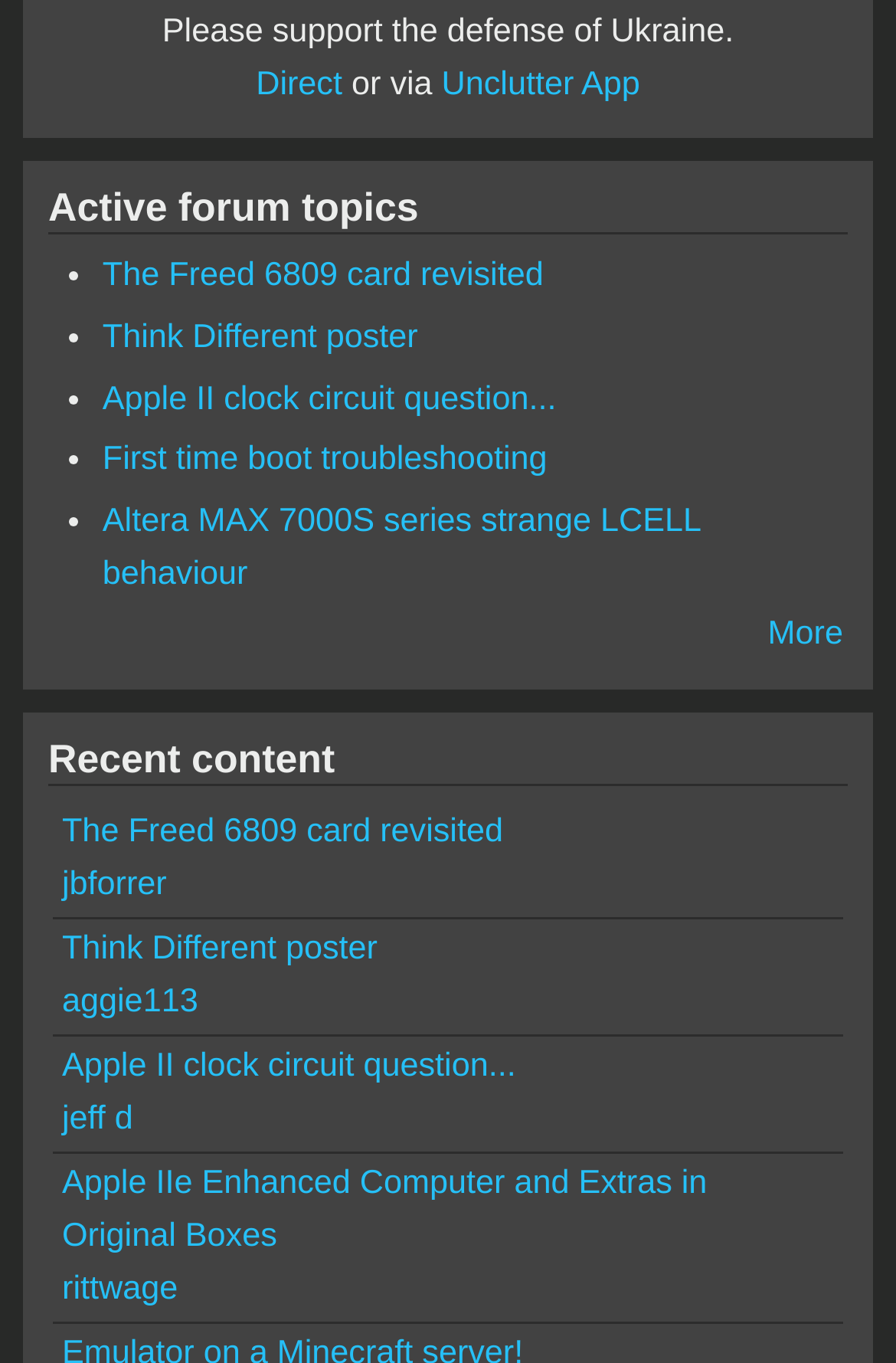Can you find the bounding box coordinates for the element to click on to achieve the instruction: "Read the post 'Apple II clock circuit question...'"?

[0.114, 0.279, 0.621, 0.306]